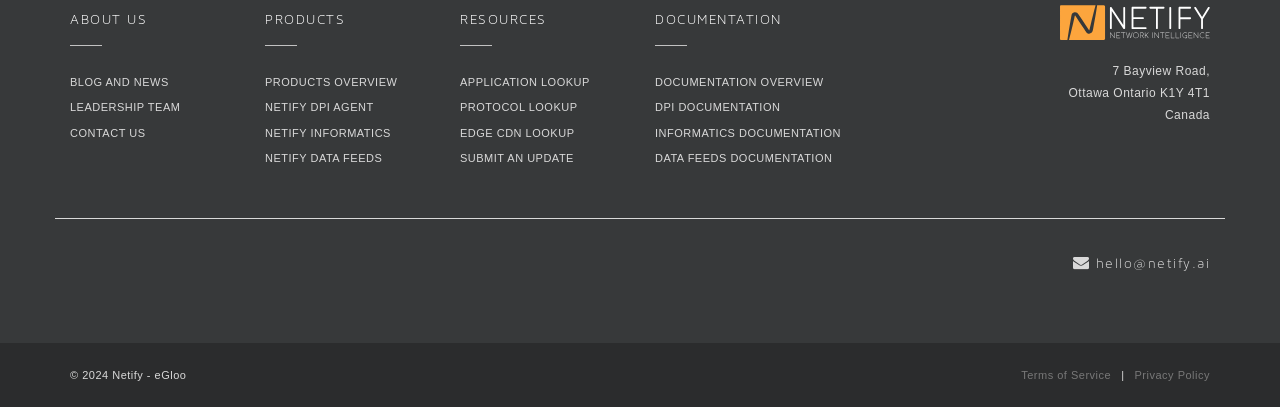Locate the bounding box coordinates of the element that should be clicked to execute the following instruction: "Click on Chat Now".

None